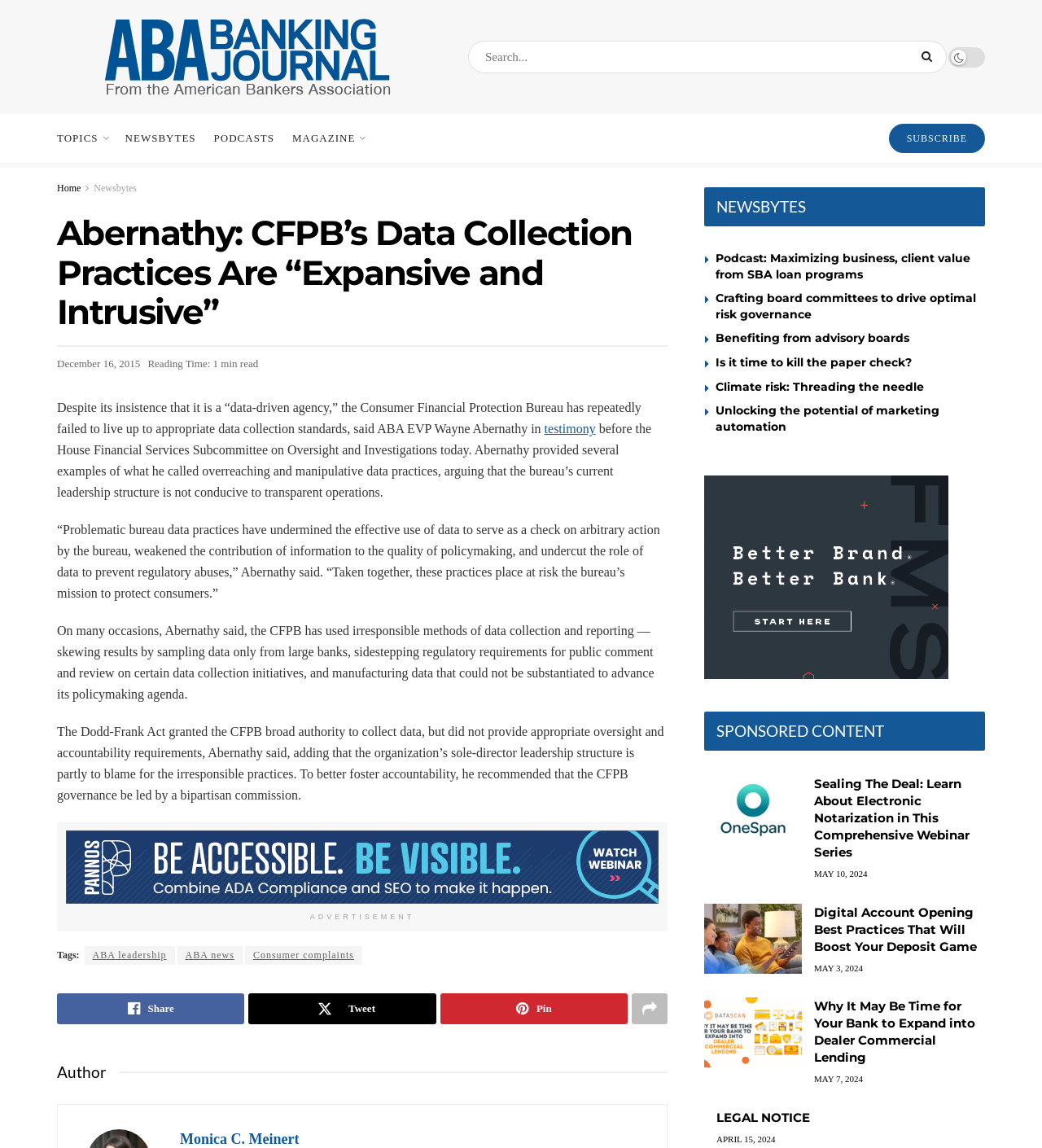Identify the bounding box coordinates for the region of the element that should be clicked to carry out the instruction: "Read the newsbytes". The bounding box coordinates should be four float numbers between 0 and 1, i.e., [left, top, right, bottom].

[0.12, 0.099, 0.188, 0.142]